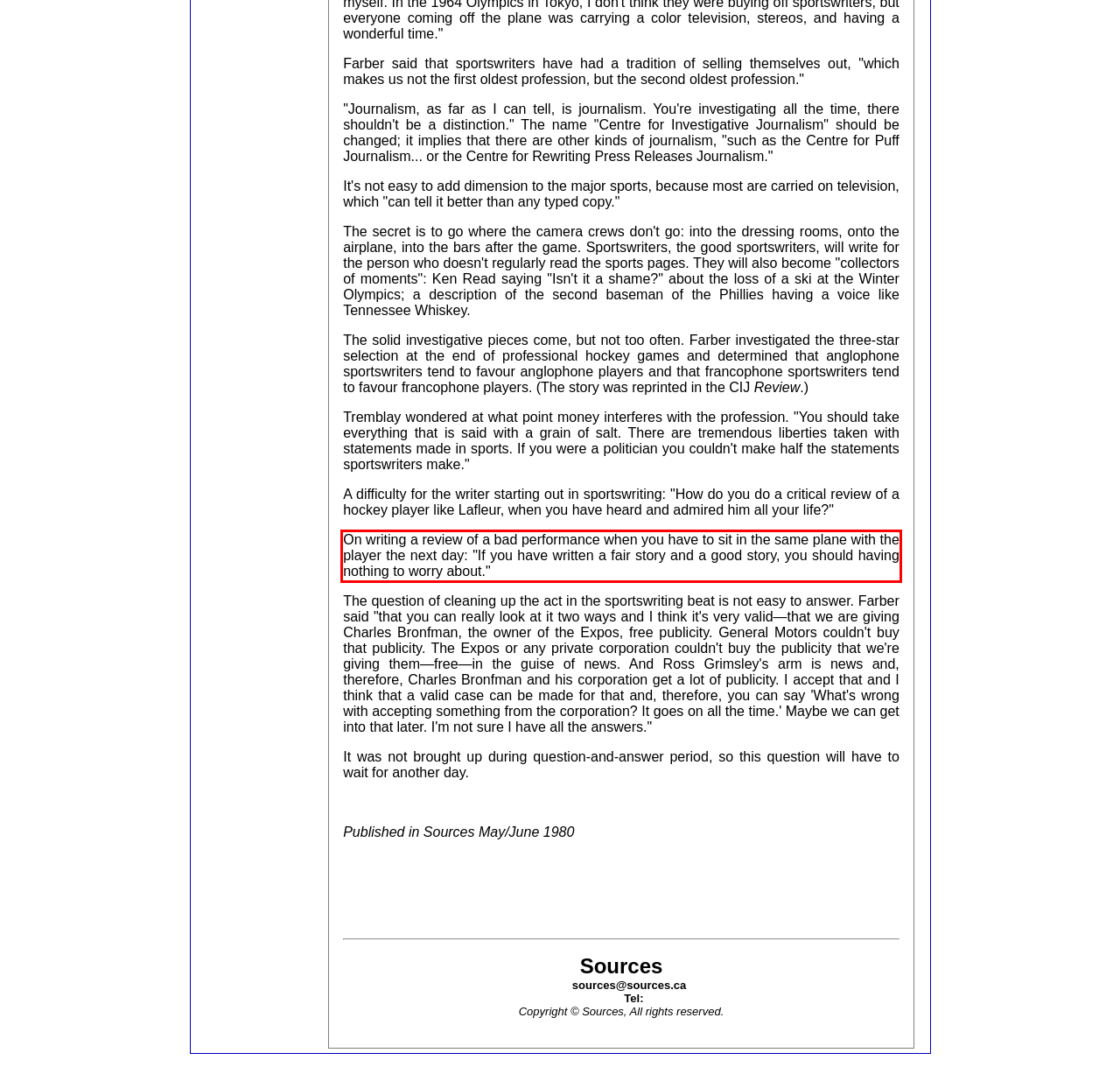Within the screenshot of the webpage, locate the red bounding box and use OCR to identify and provide the text content inside it.

On writing a review of a bad performance when you have to sit in the same plane with the player the next day: "If you have written a fair story and a good story, you should having nothing to worry about."